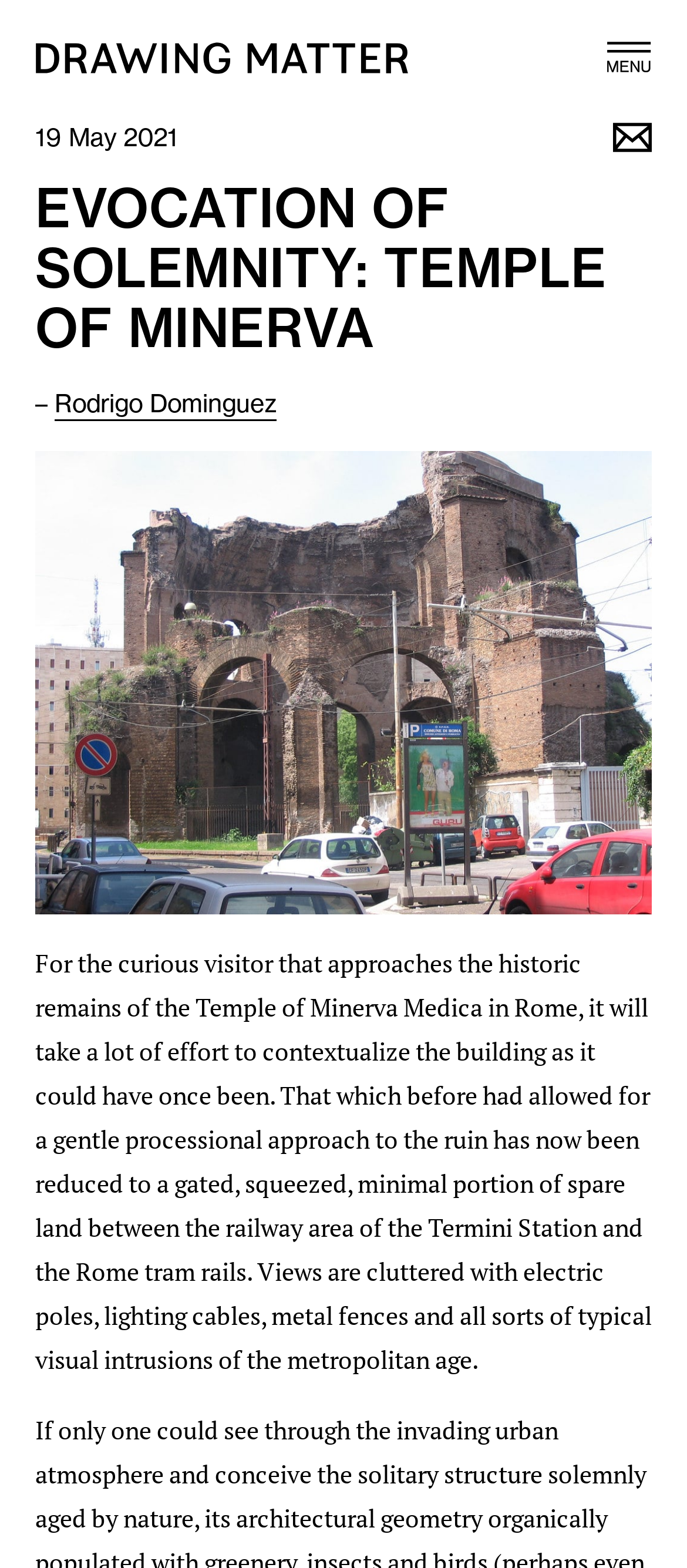Detail the webpage's structure and highlights in your description.

The webpage is about the Temple of Minerva Medica in Rome, with a focus on its historic remains and the challenges of contextualizing the building in its current state. 

At the top of the page, there is a large image that spans almost the entire width, with a smaller image situated above a row of links to various sections of the website, including "EXHIBITIONS", "EVENTS", "BOOKSHOP", and "NEWSLETTER". 

Below the row of links, there is a prominent heading that reads "EVOCATION OF SOLEMNITY: TEMPLE OF MINERVA". To the right of the heading, there is a date "19 May 2021" and a link to share the content via email, accompanied by a small icon. 

Further down, there is a figure with a caption that is not explicitly stated, but it likely relates to the Temple of Minerva Medica. The main content of the page is a block of text that describes the challenges of understanding the temple's original context due to the surrounding urban environment. The text is positioned below the figure and spans almost the entire width of the page.